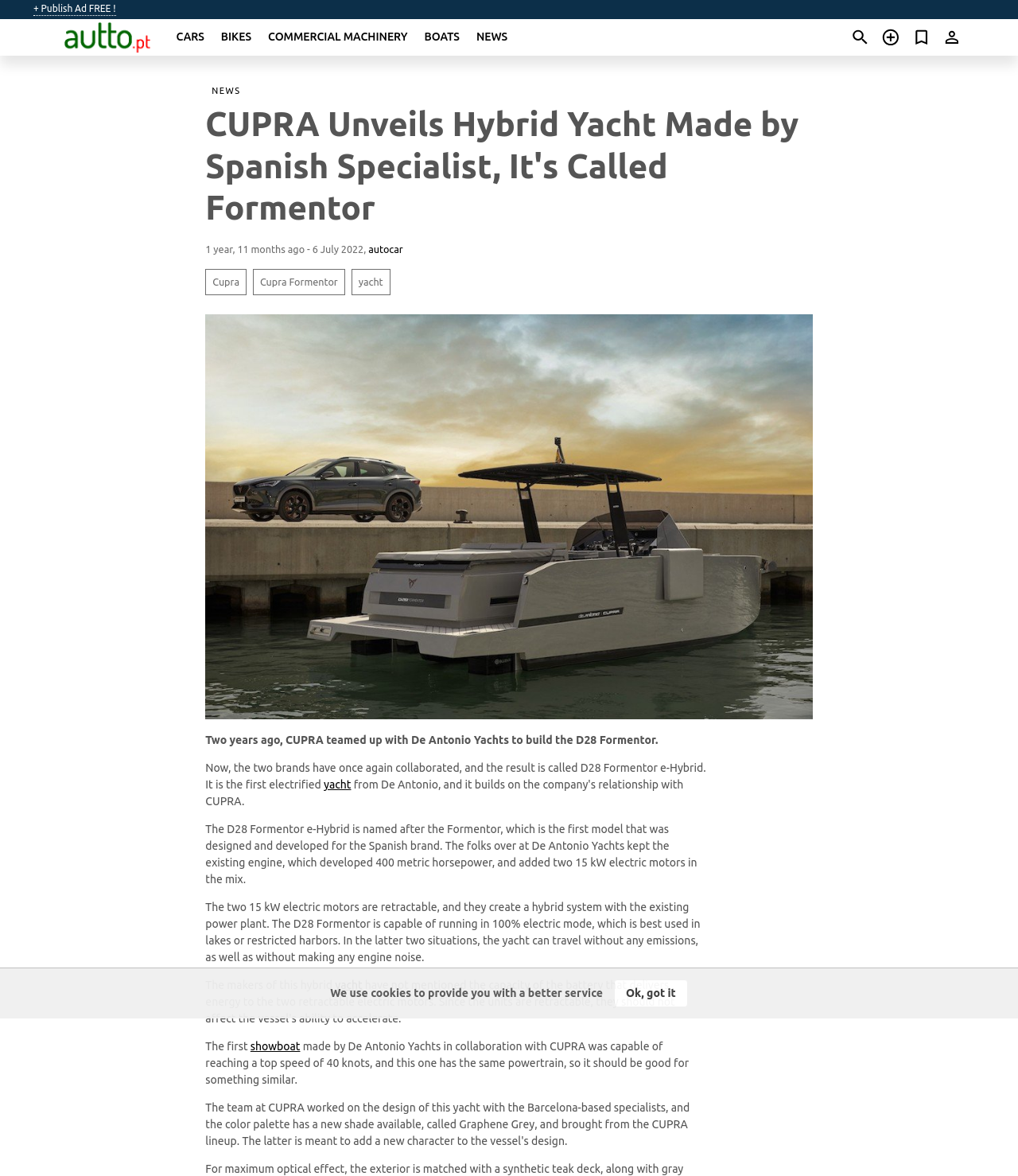Please identify the bounding box coordinates of the region to click in order to complete the task: "Click on 'autocar'". The coordinates must be four float numbers between 0 and 1, specified as [left, top, right, bottom].

[0.362, 0.207, 0.396, 0.216]